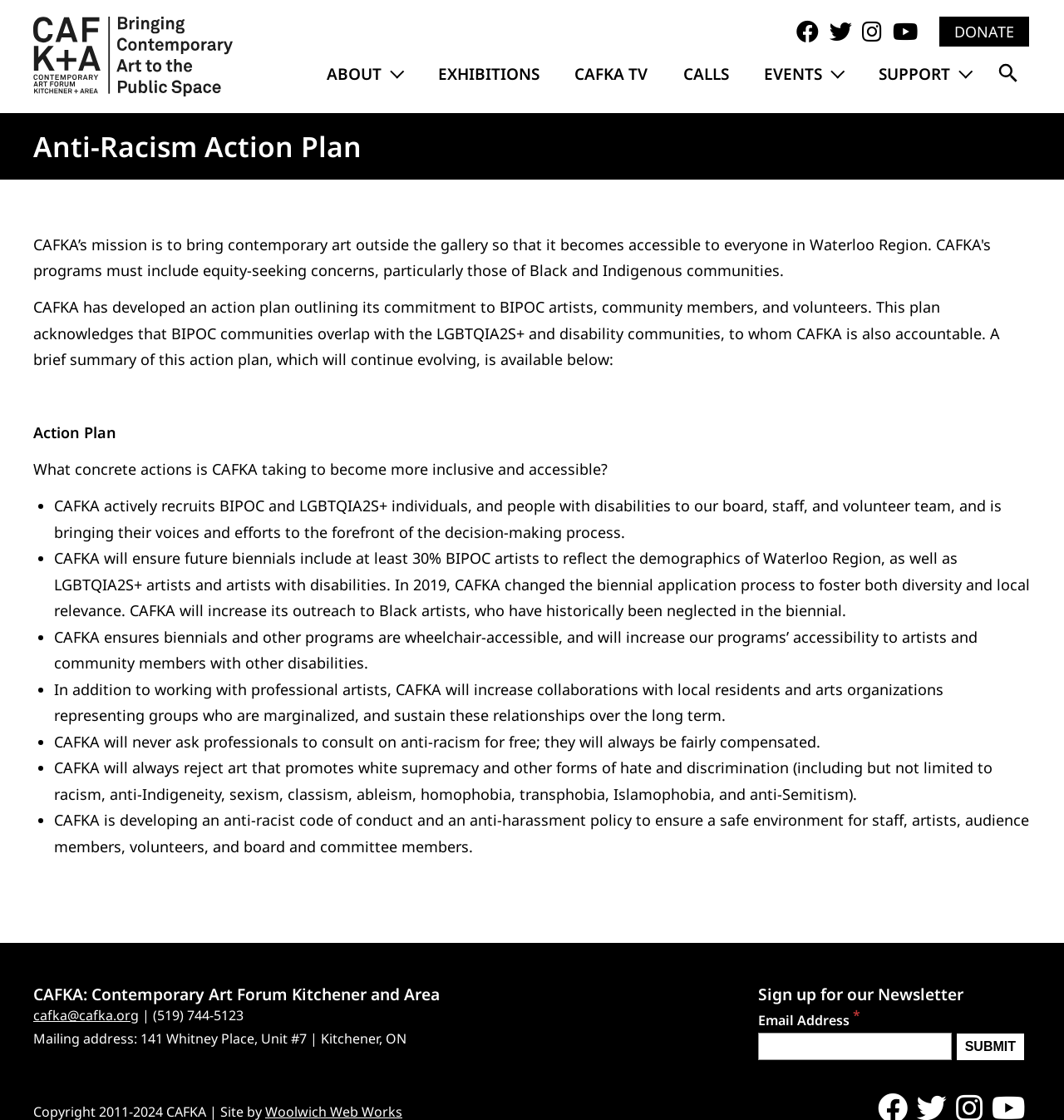Using the webpage screenshot, locate the HTML element that fits the following description and provide its bounding box: "Press office".

None